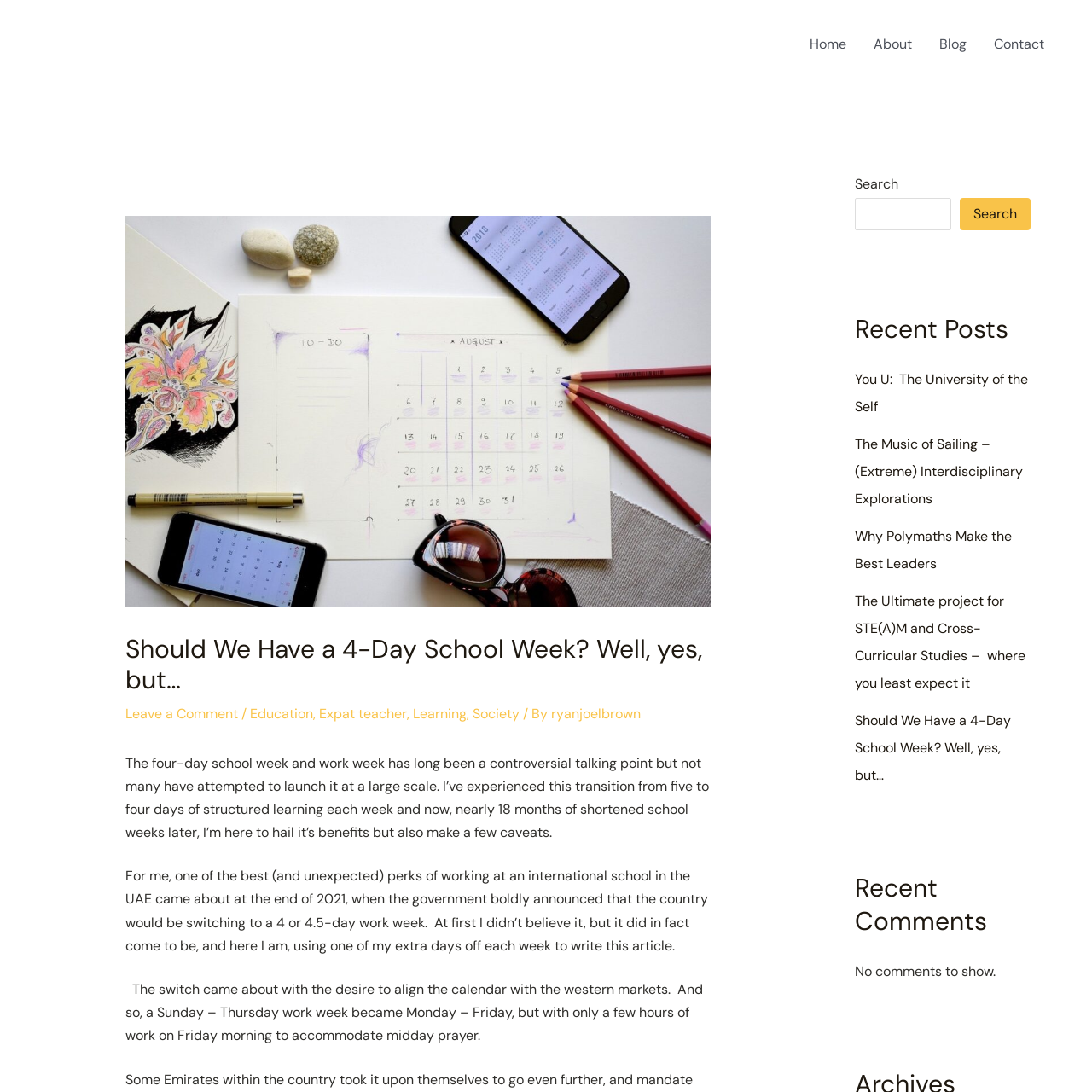How many days are in the new work week?
Kindly offer a detailed explanation using the data available in the image.

The article mentions that the government announced a switch to a 4 or 4.5-day work week, which is a change from the traditional 5-day work week.